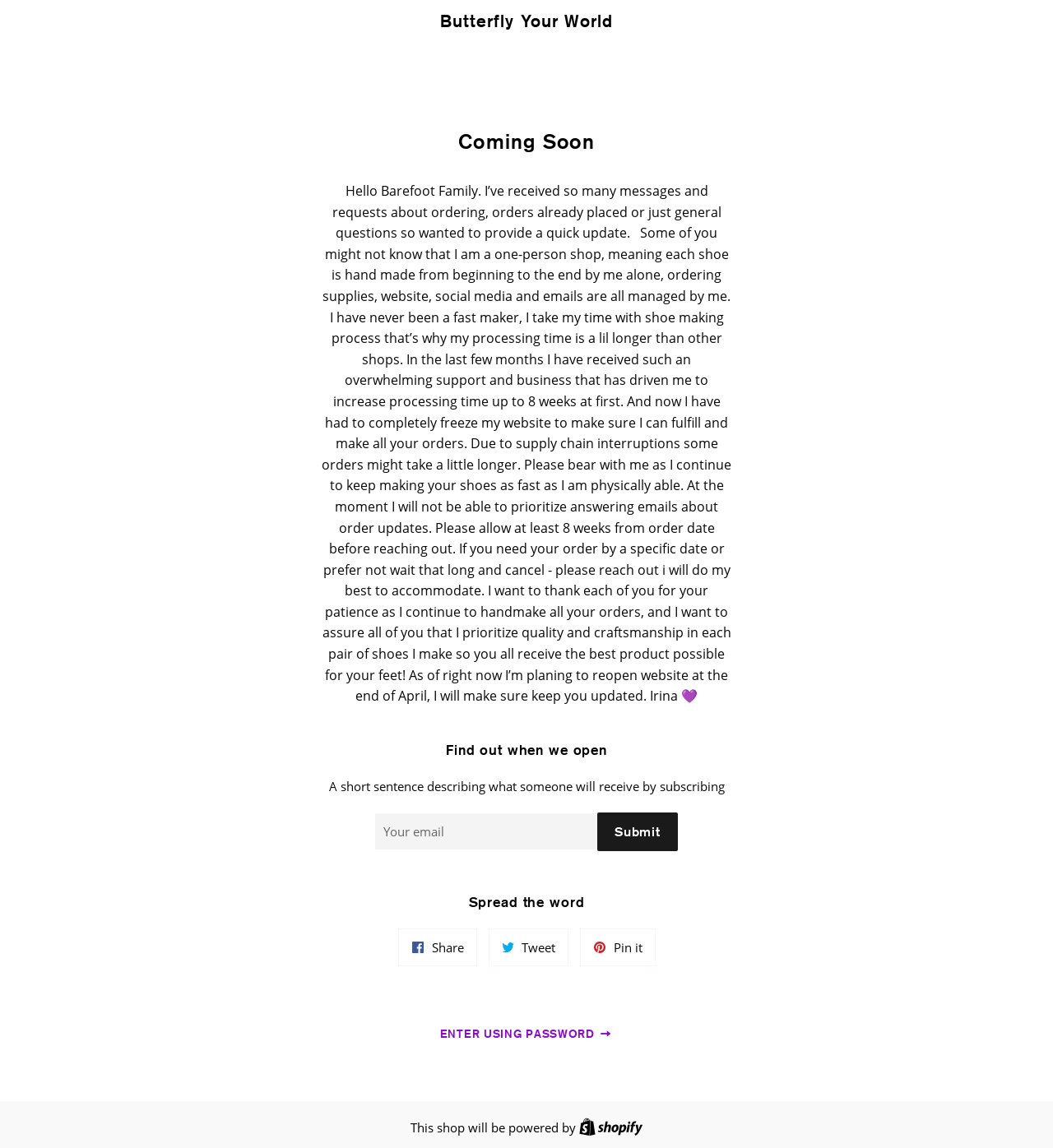Use a single word or phrase to answer this question: 
What is the platform that will power the shop?

Shopify